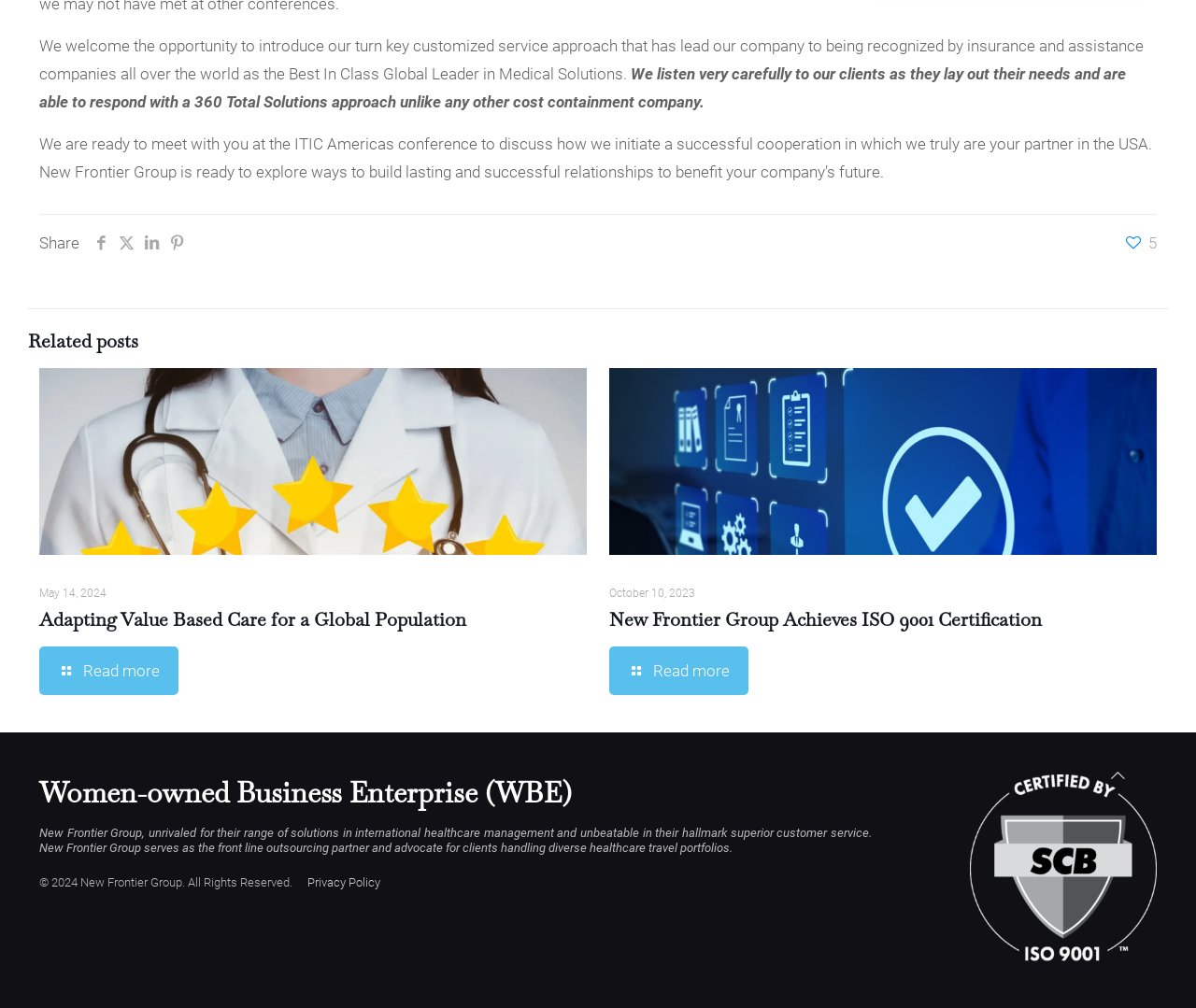Pinpoint the bounding box coordinates of the area that must be clicked to complete this instruction: "Share on Facebook".

[0.074, 0.232, 0.095, 0.25]